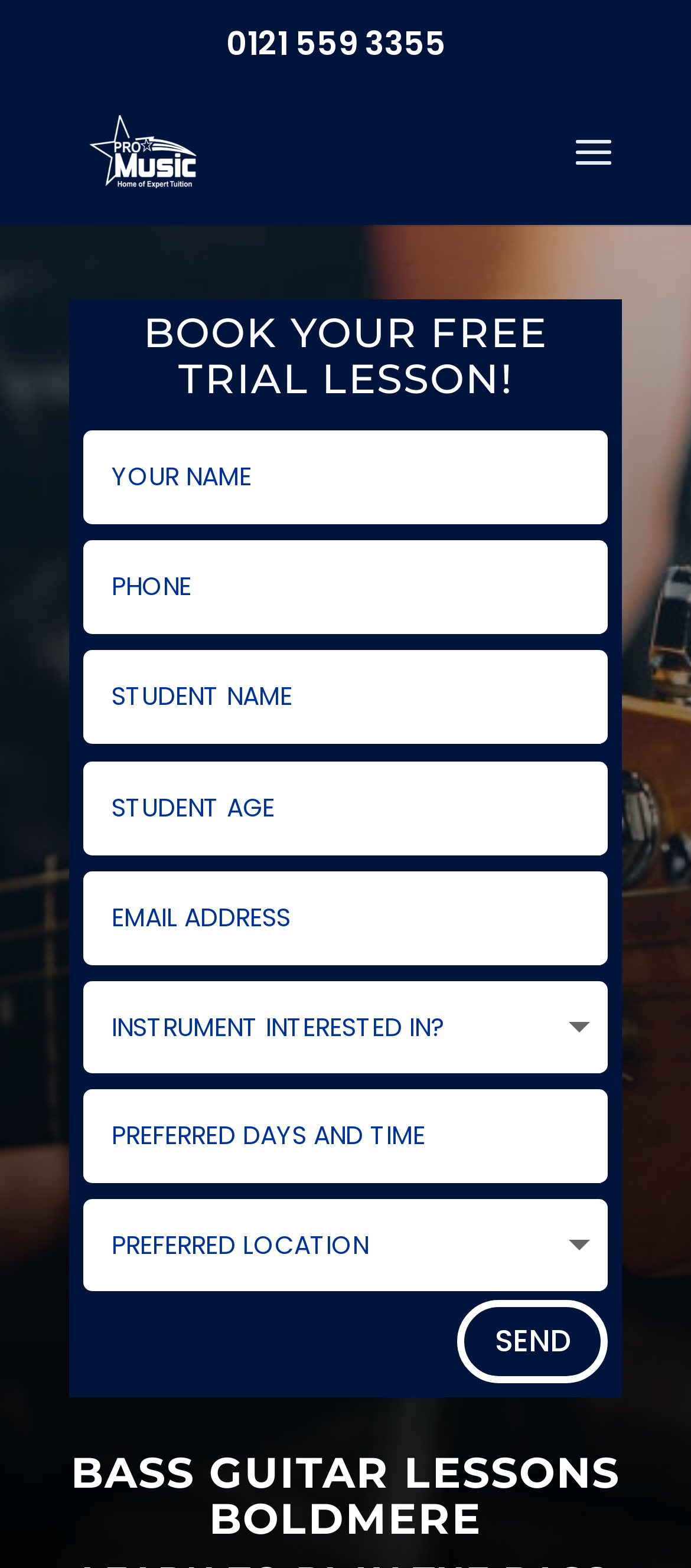Using the format (top-left x, top-left y, bottom-right x, bottom-right y), provide the bounding box coordinates for the described UI element. All values should be floating point numbers between 0 and 1: name="et_pb_contact_number_0" placeholder="Phone"

[0.121, 0.345, 0.88, 0.405]